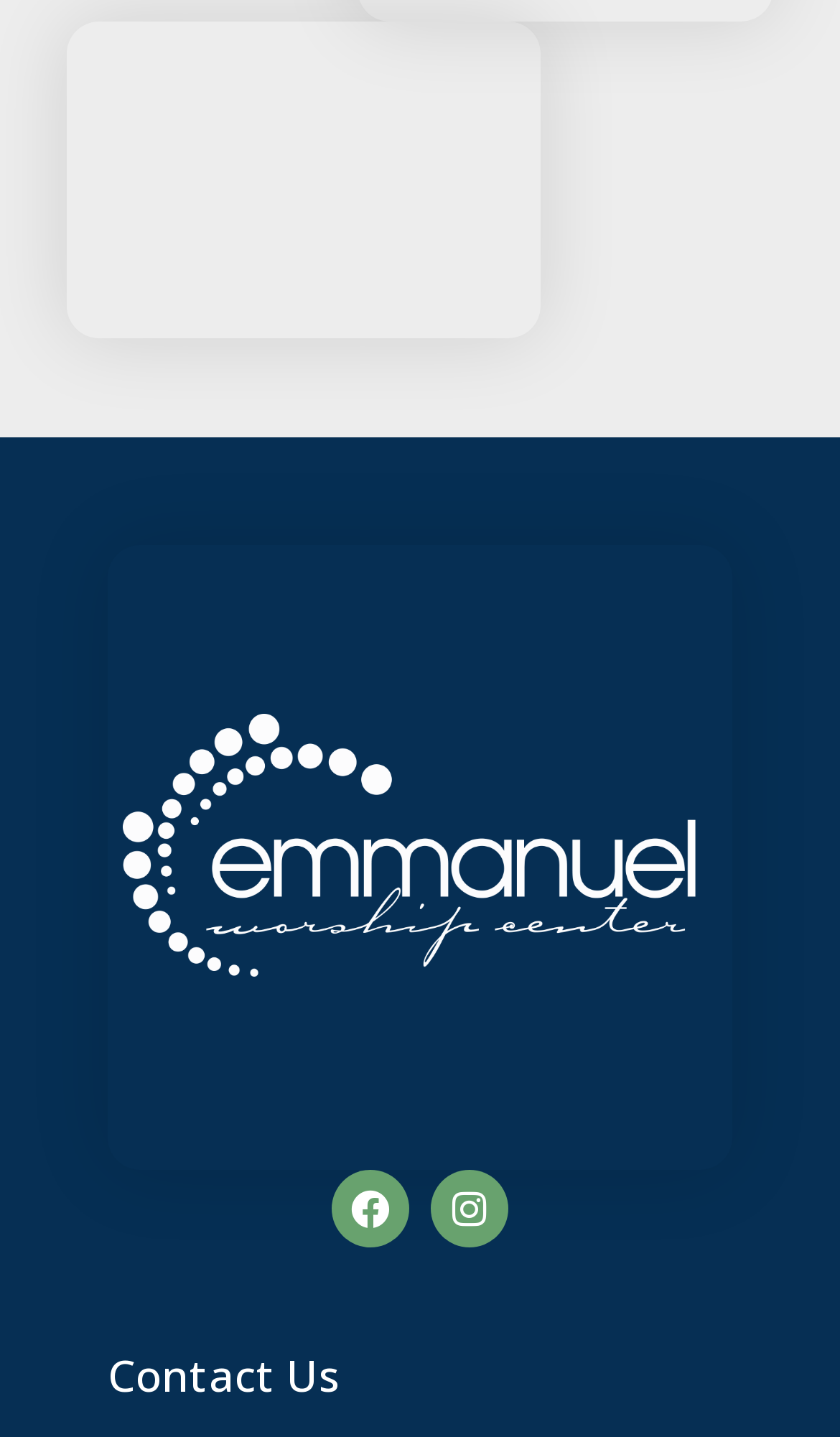Please provide the bounding box coordinates in the format (top-left x, top-left y, bottom-right x, bottom-right y). Remember, all values are floating point numbers between 0 and 1. What is the bounding box coordinate of the region described as: Facebook

[0.395, 0.814, 0.487, 0.868]